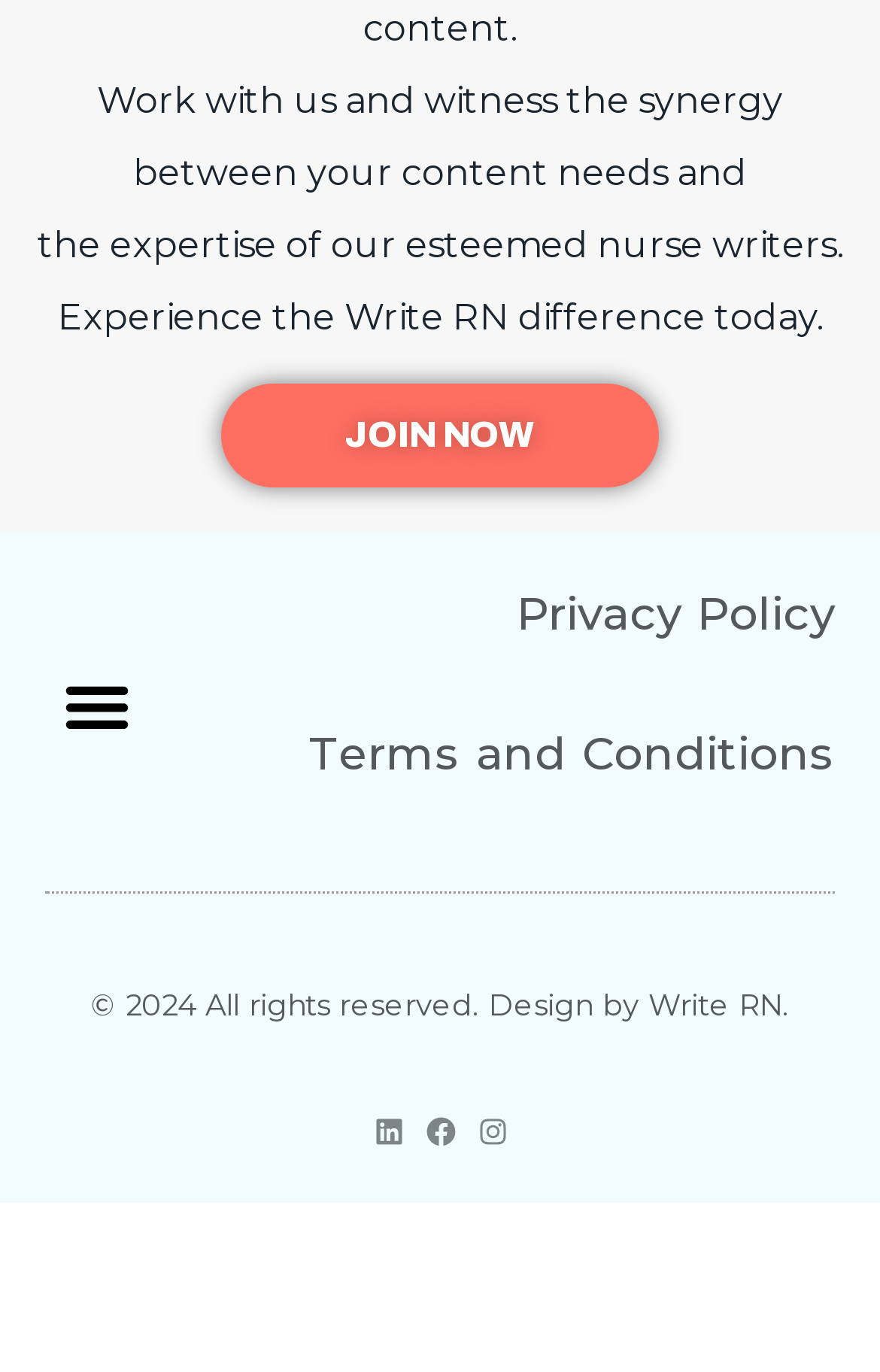Give a concise answer using one word or a phrase to the following question:
How many social media links are there?

3